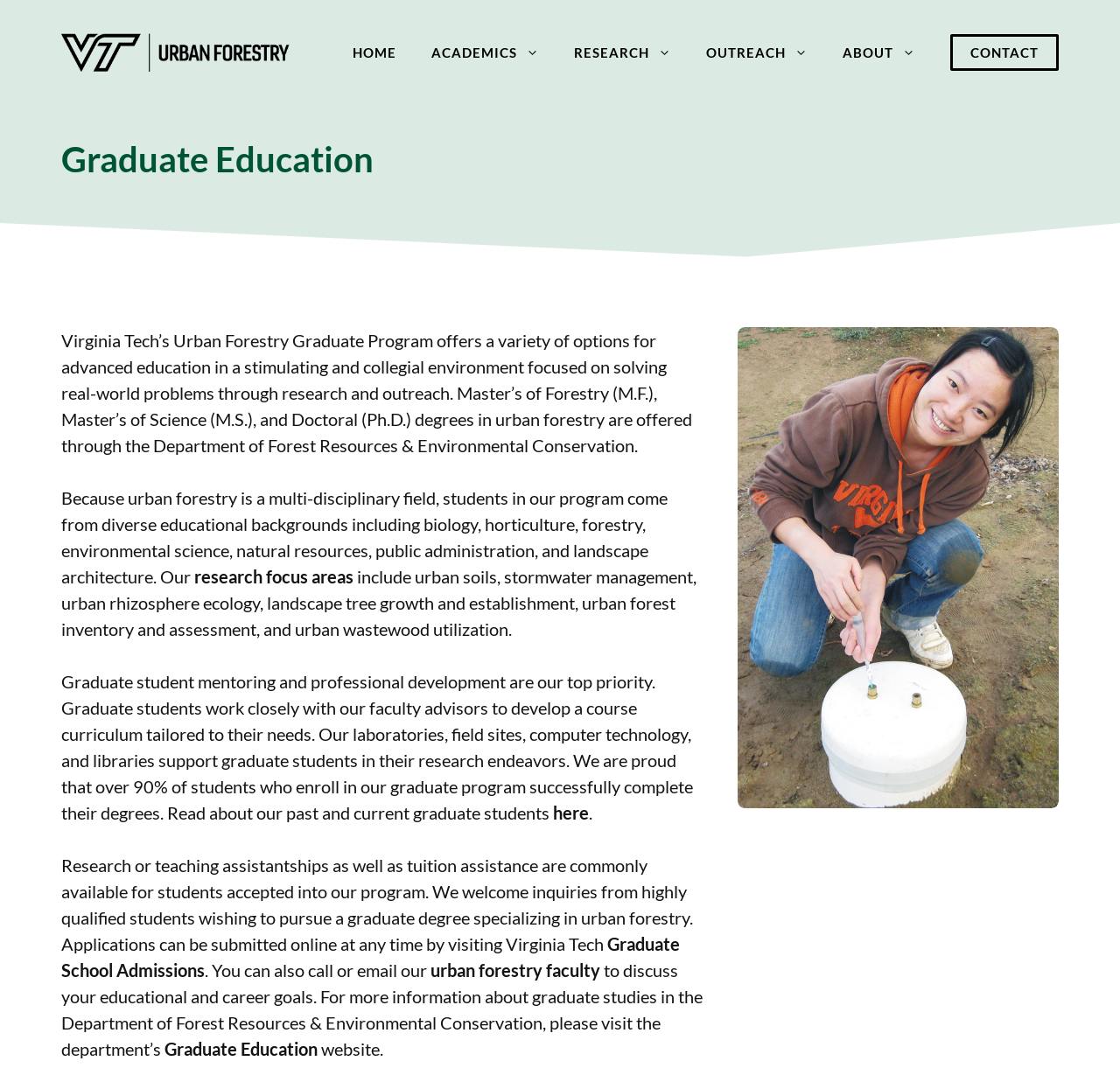Please mark the clickable region by giving the bounding box coordinates needed to complete this instruction: "Click the 'Facebook' link".

None